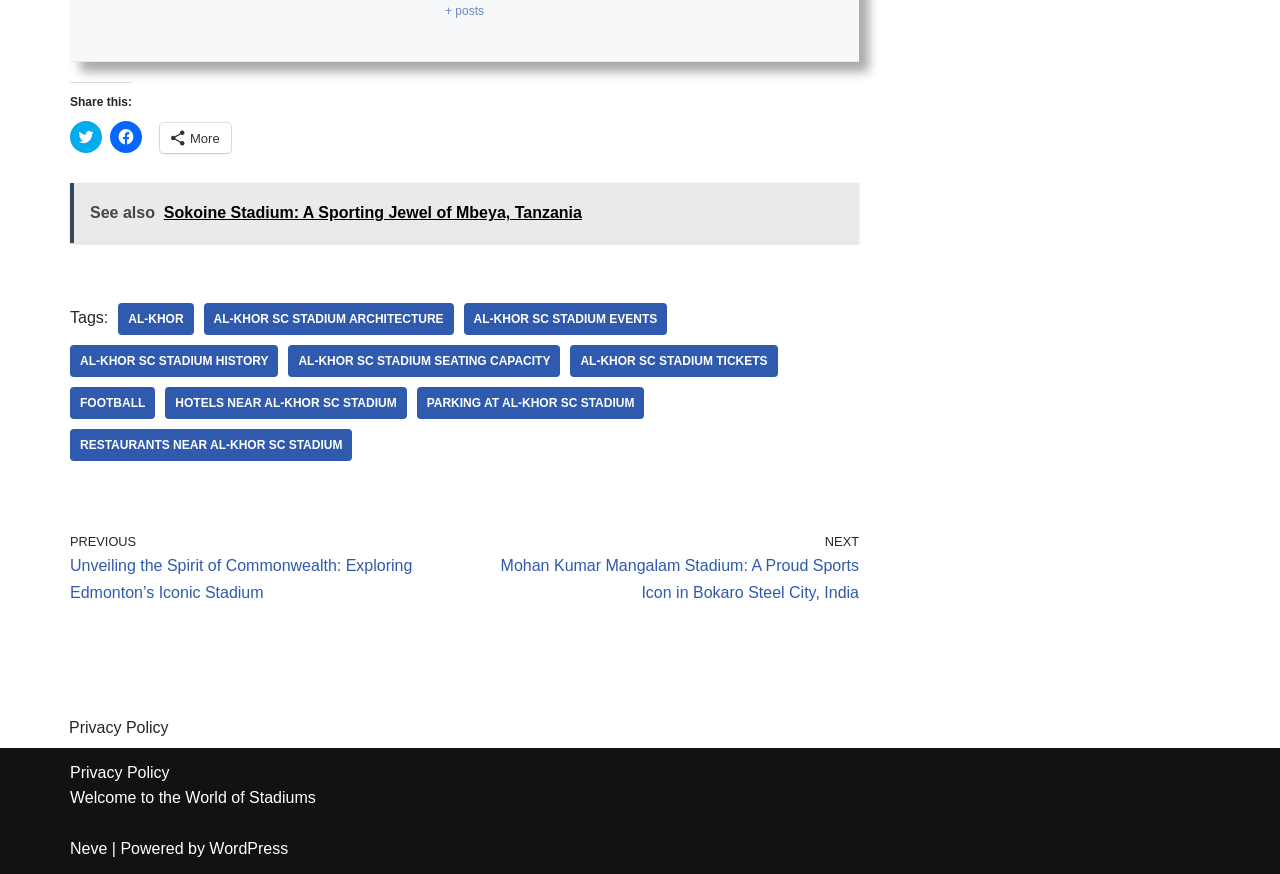What is the stadium being referred to?
Examine the image and provide an in-depth answer to the question.

The webpage is discussing a stadium, and the links and text on the page suggest that the stadium being referred to is the AL-KHOR SC STADIUM.